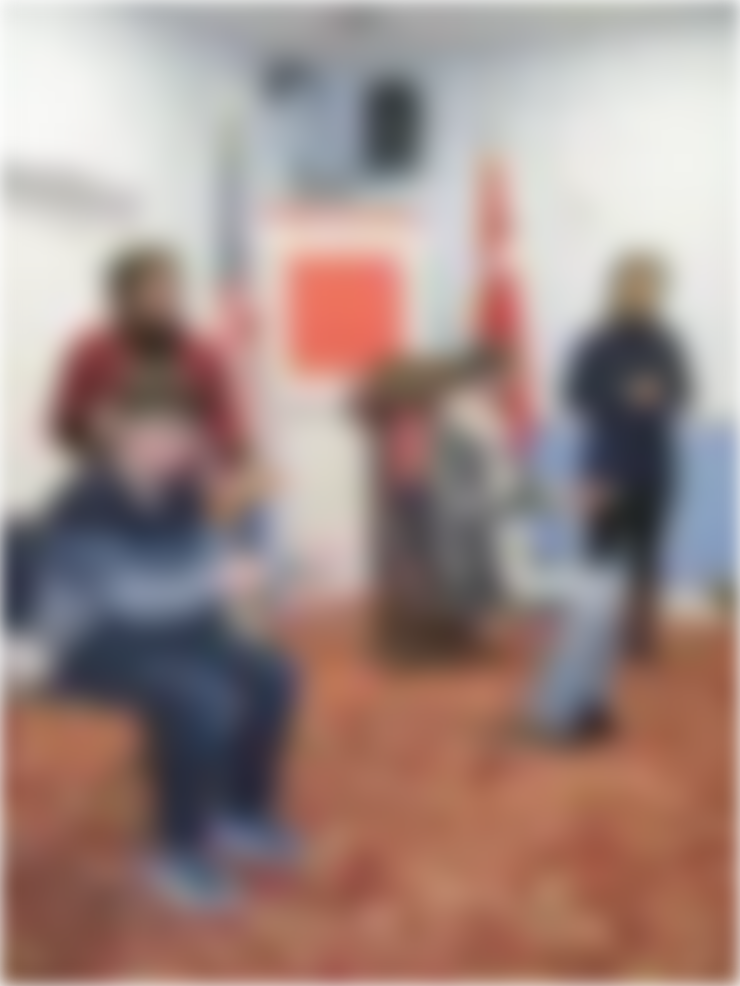Please provide a brief answer to the question using only one word or phrase: 
How many adults are present in the scene?

two